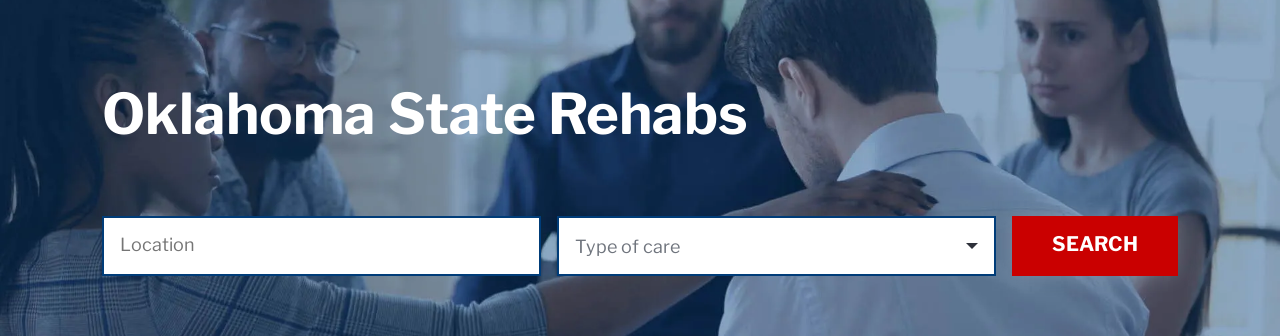Given the content of the image, can you provide a detailed answer to the question?
What is the purpose of the red button?

The prominent red button labeled 'SEARCH' is placed to the right of the input fields, encouraging users to take action in finding the right rehab options based on their specified preferences.